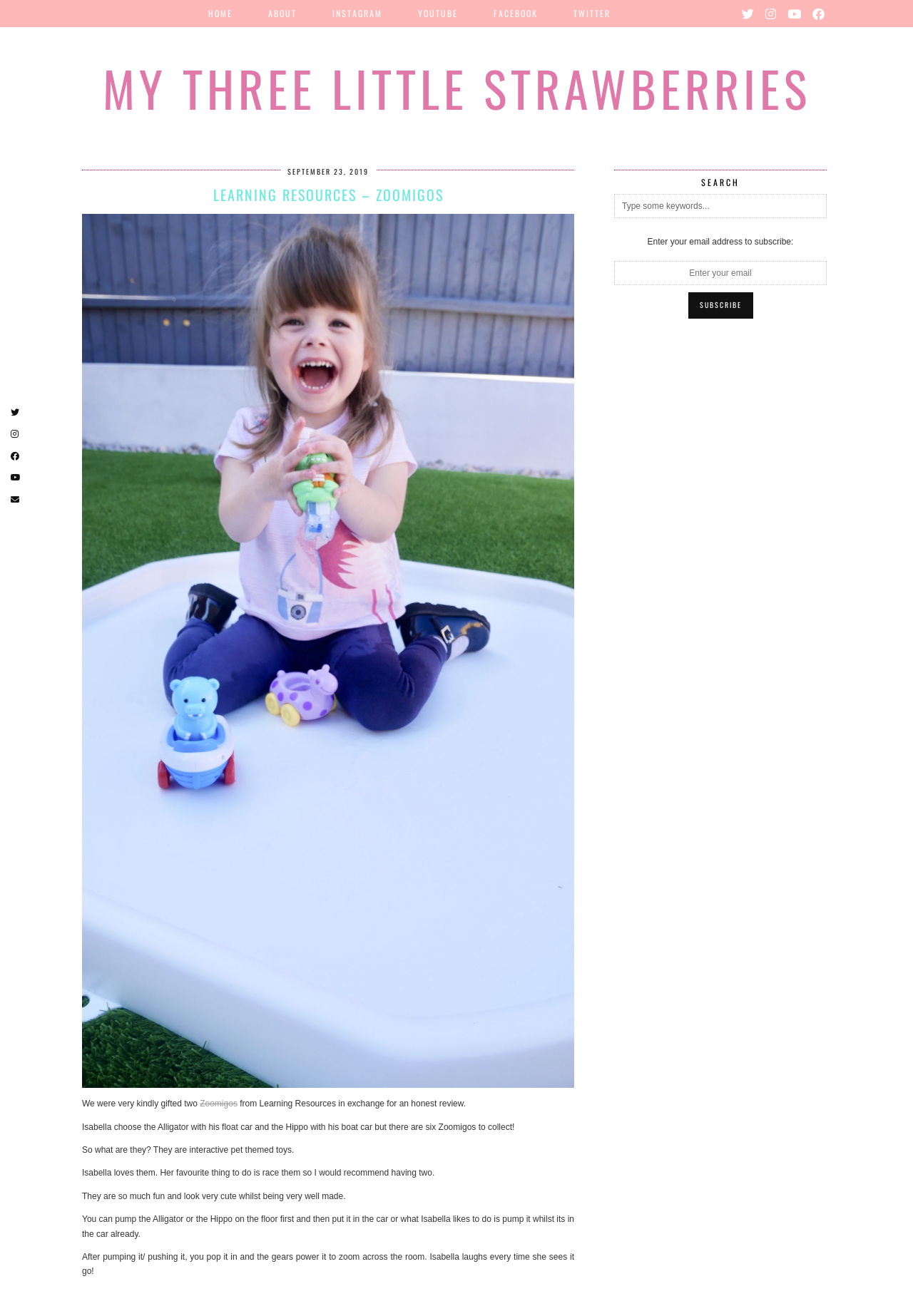Please analyze the image and give a detailed answer to the question:
What is the date of the article?

The date of the article is 'SEPTEMBER 23, 2019' which can be found in the time element with the text 'SEPTEMBER 23, 2019'.